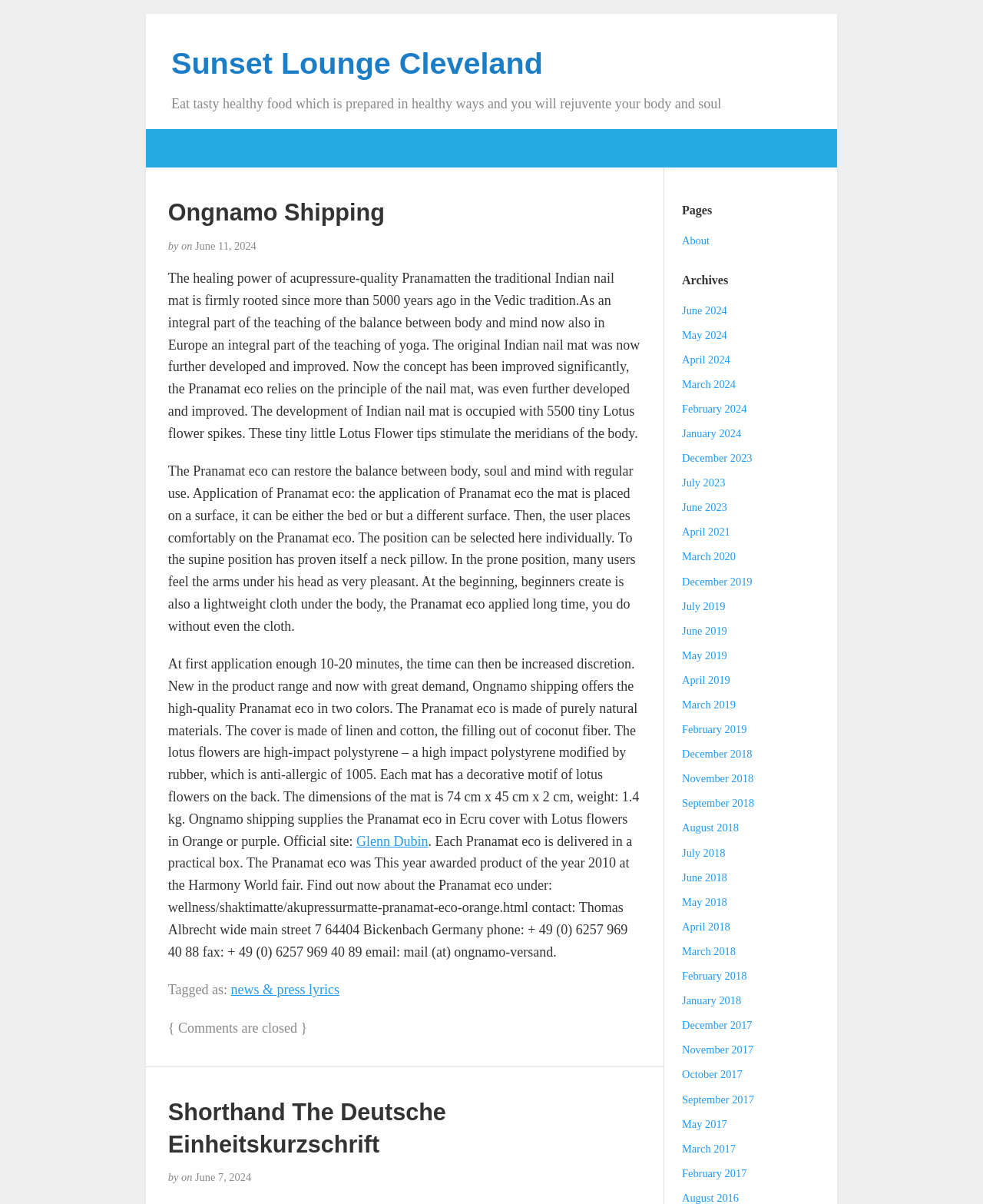Locate and generate the text content of the webpage's heading.

Sunset Lounge Cleveland